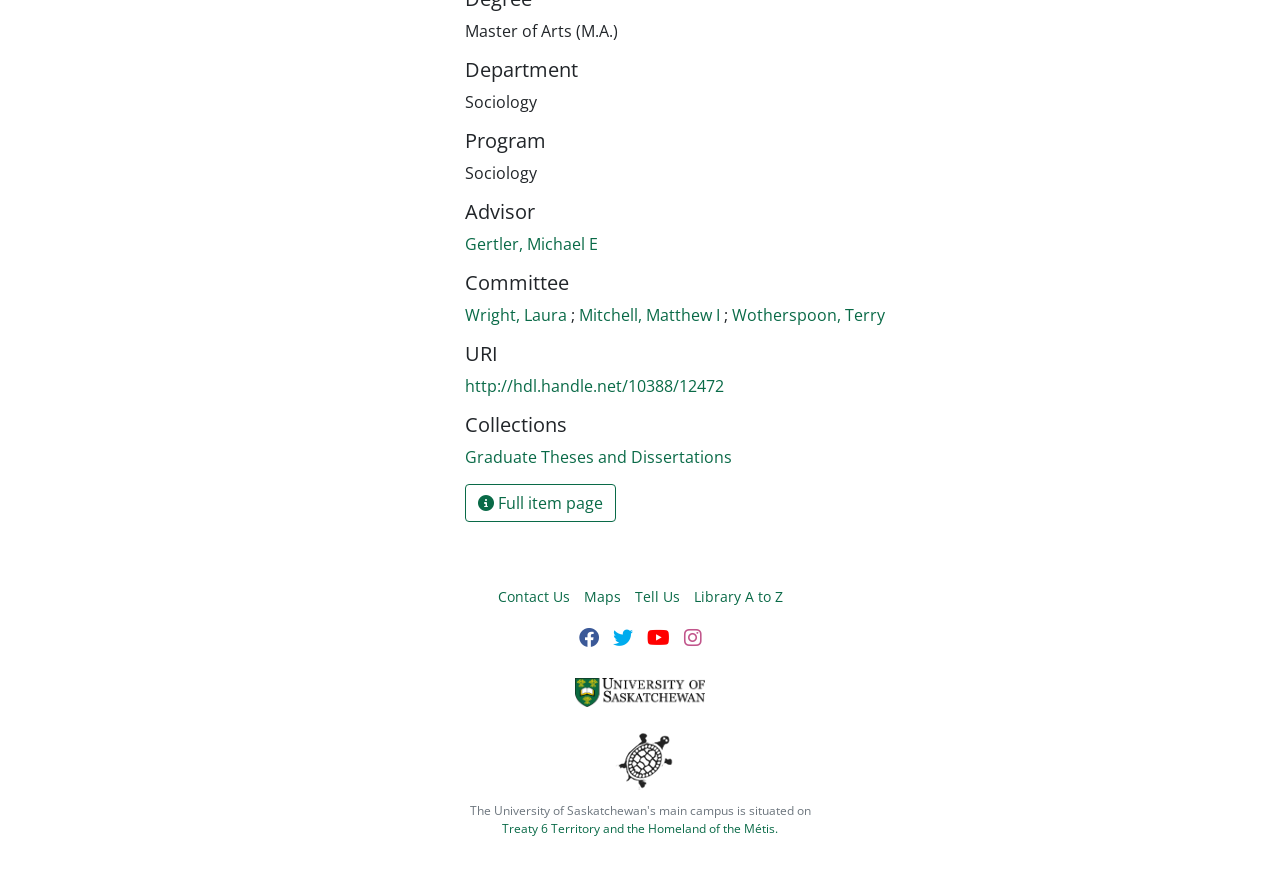Locate the bounding box of the UI element described by: "Maps" in the given webpage screenshot.

[0.456, 0.673, 0.485, 0.697]